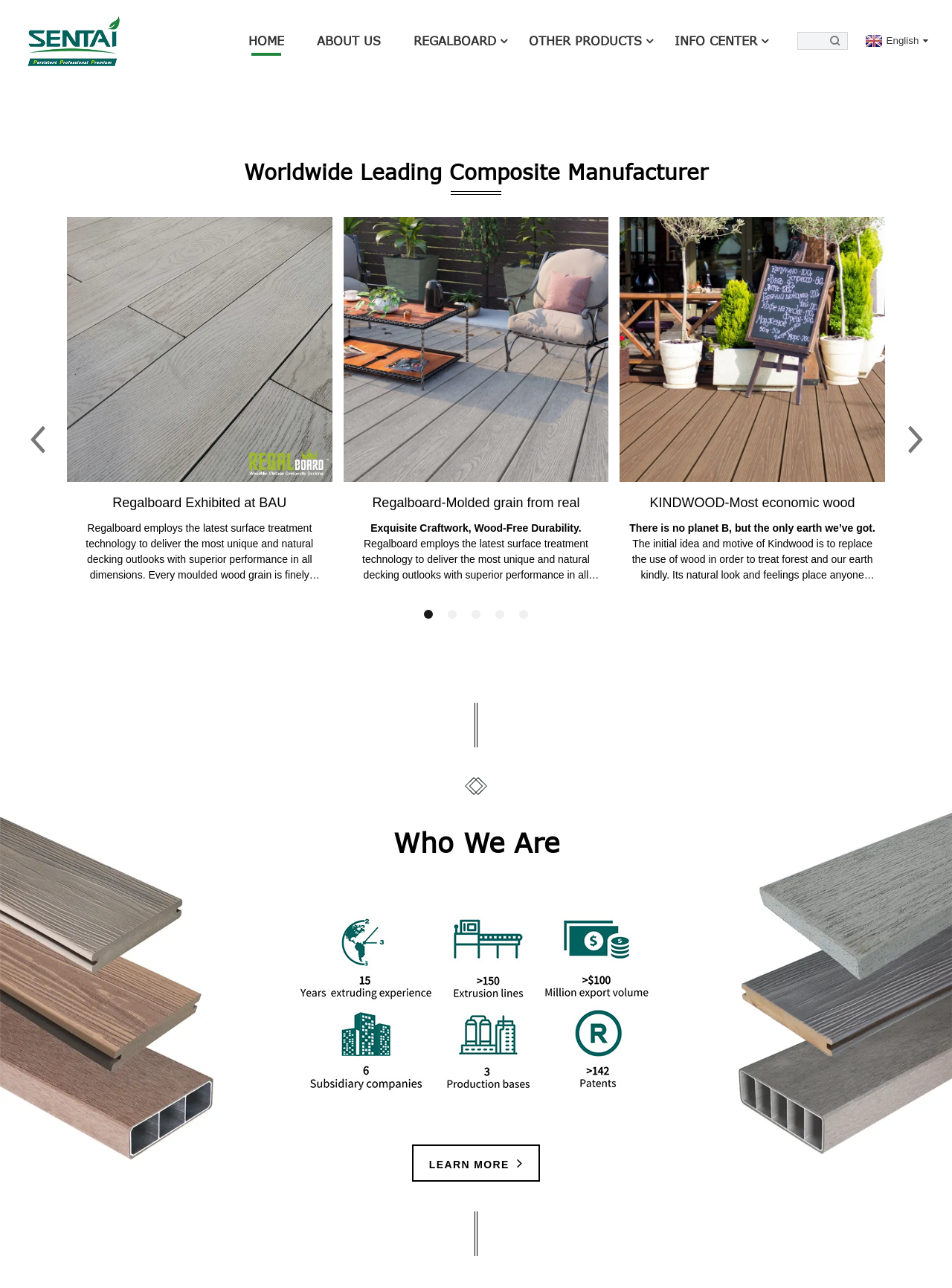Could you find the bounding box coordinates of the clickable area to complete this instruction: "Switch to English language"?

[0.905, 0.027, 0.975, 0.036]